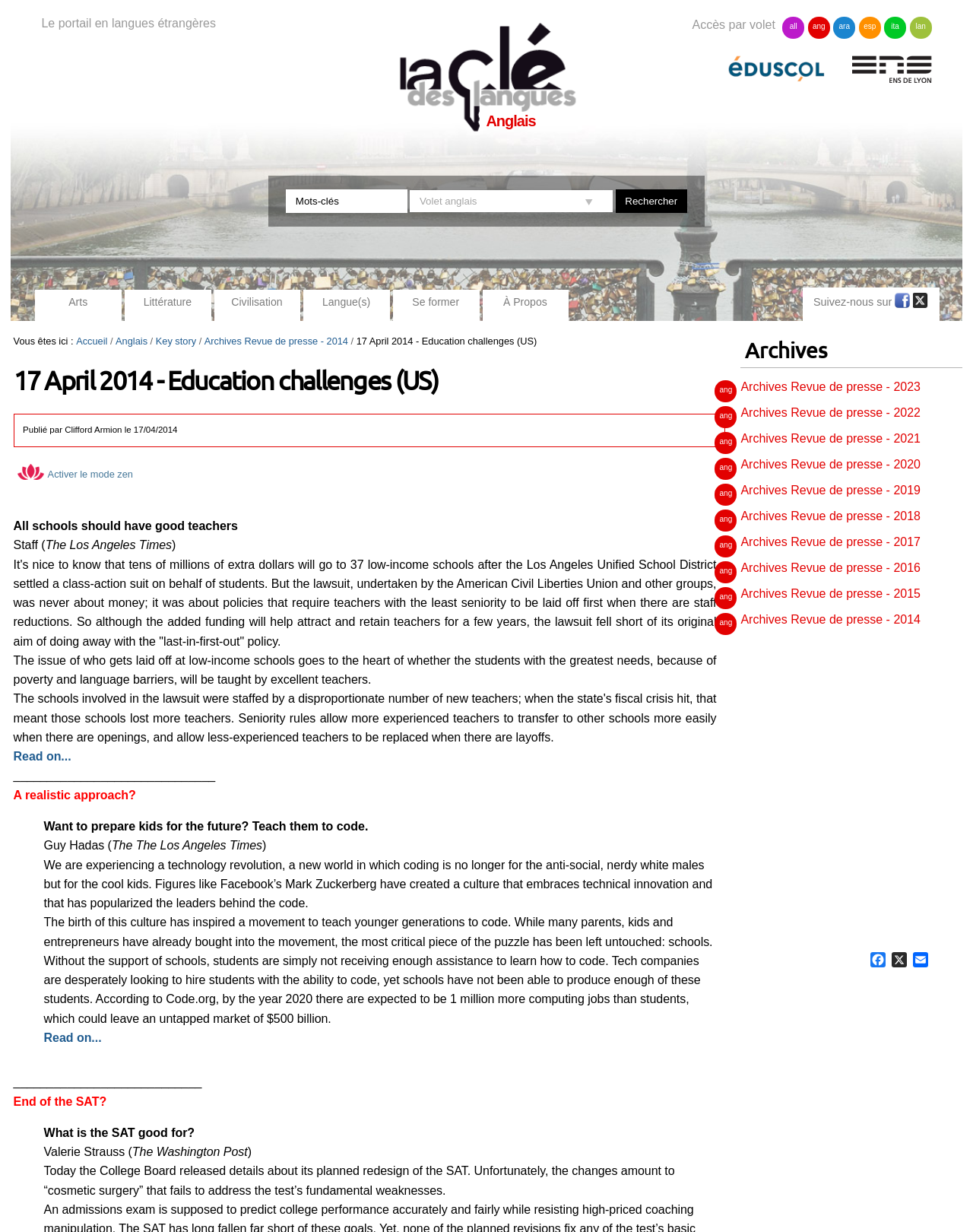How many social media links are present?
Please answer the question with as much detail as possible using the screenshot.

There are three social media links present, namely Facebook, Twitter, and an unknown link (icone-facebook and icone-twitter are the images associated with the links).